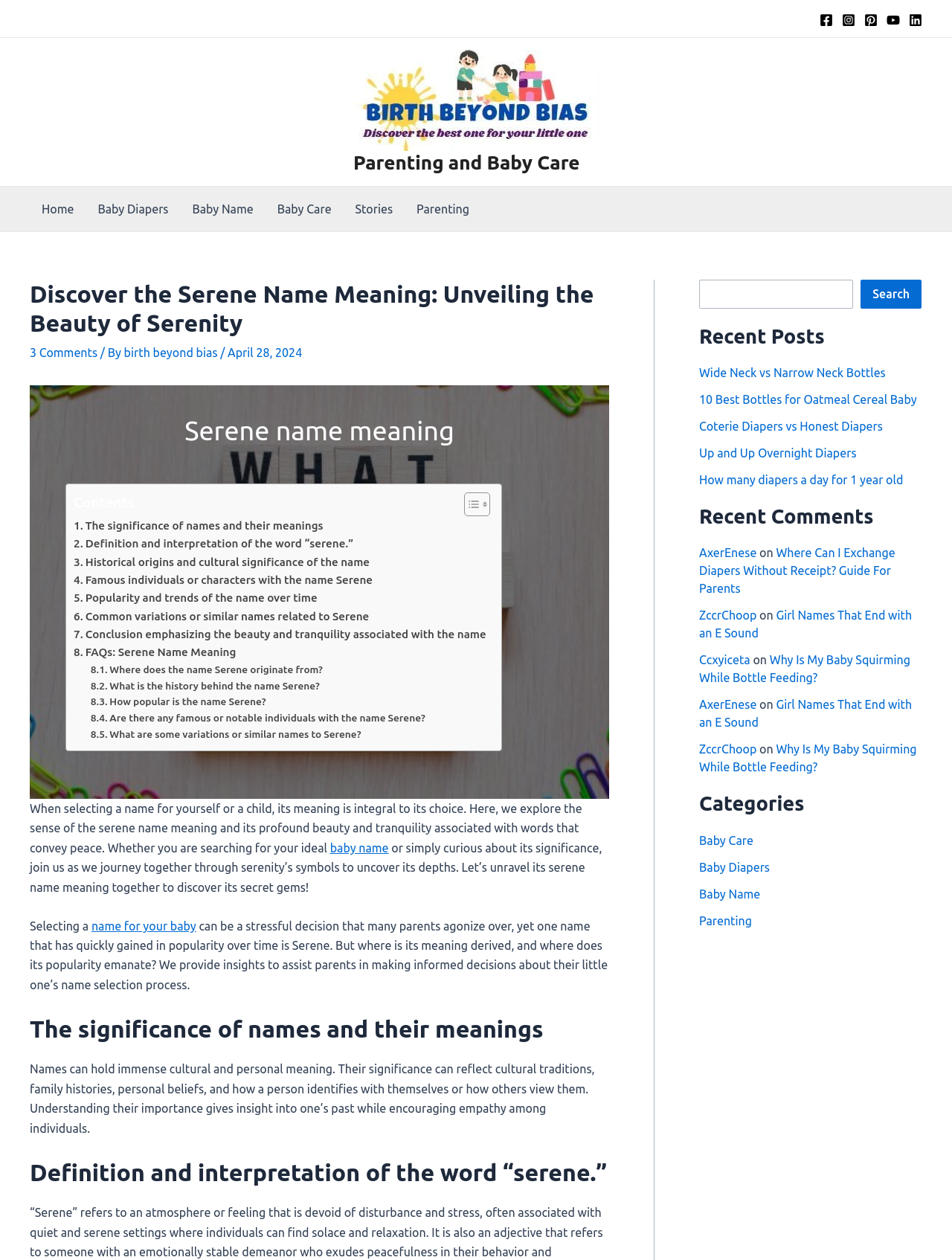Using the format (top-left x, top-left y, bottom-right x, bottom-right y), provide the bounding box coordinates for the described UI element. All values should be floating point numbers between 0 and 1: Coterie Diapers vs Honest Diapers

[0.734, 0.333, 0.927, 0.344]